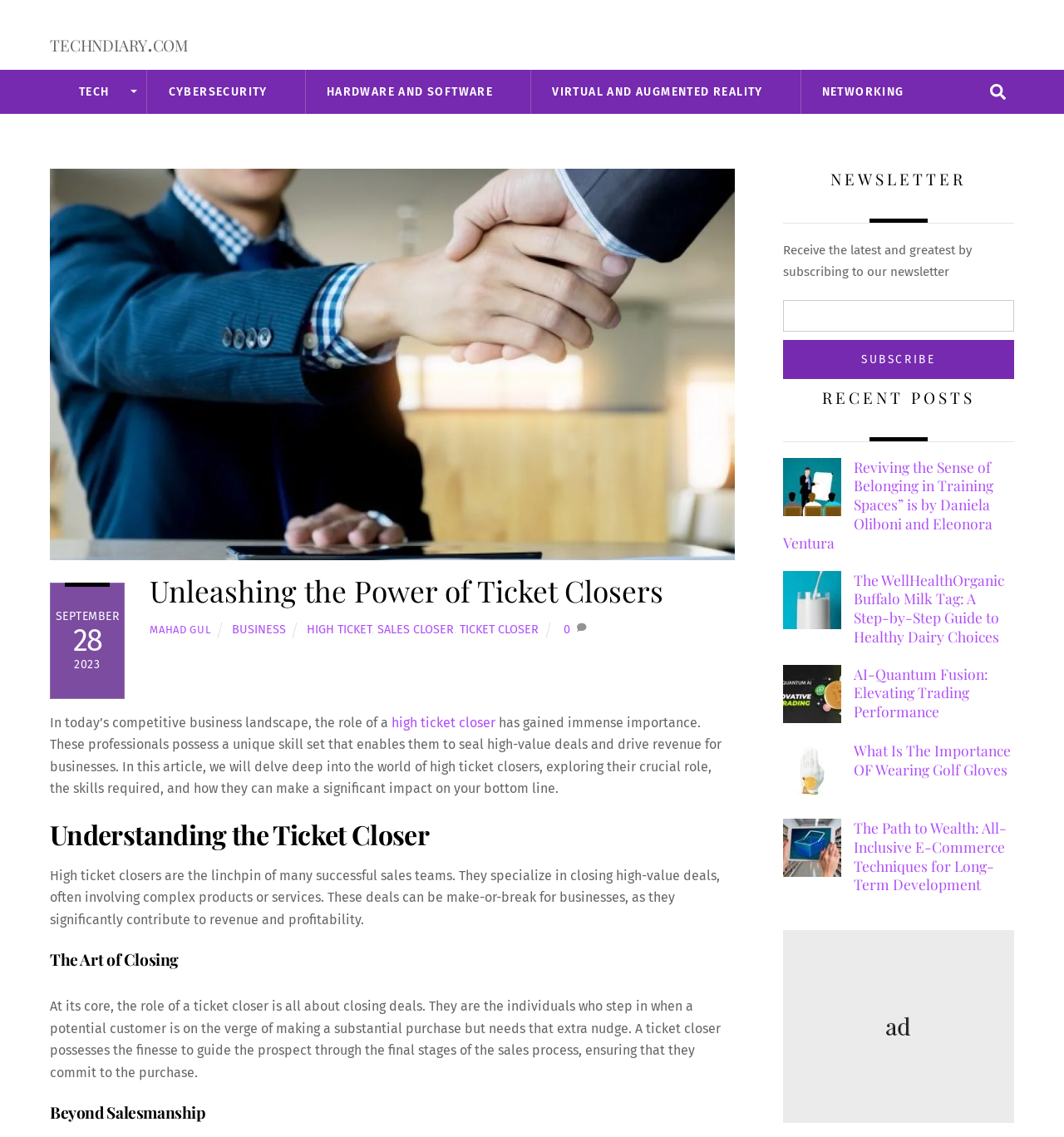What is the main topic of the article?
Examine the screenshot and reply with a single word or phrase.

High ticket closers